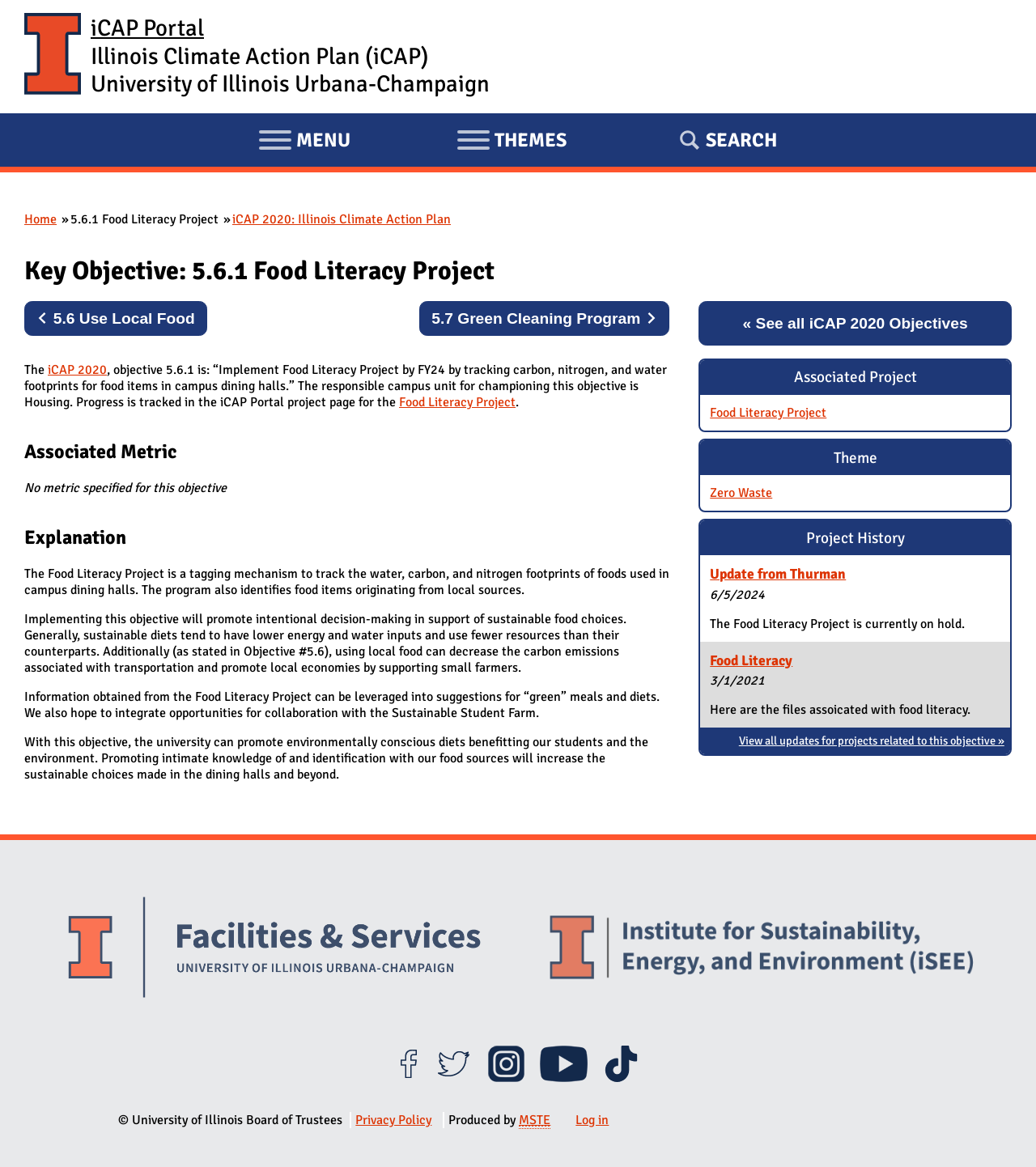Please identify the bounding box coordinates of the element's region that should be clicked to execute the following instruction: "Log in to the website". The bounding box coordinates must be four float numbers between 0 and 1, i.e., [left, top, right, bottom].

[0.556, 0.953, 0.592, 0.967]